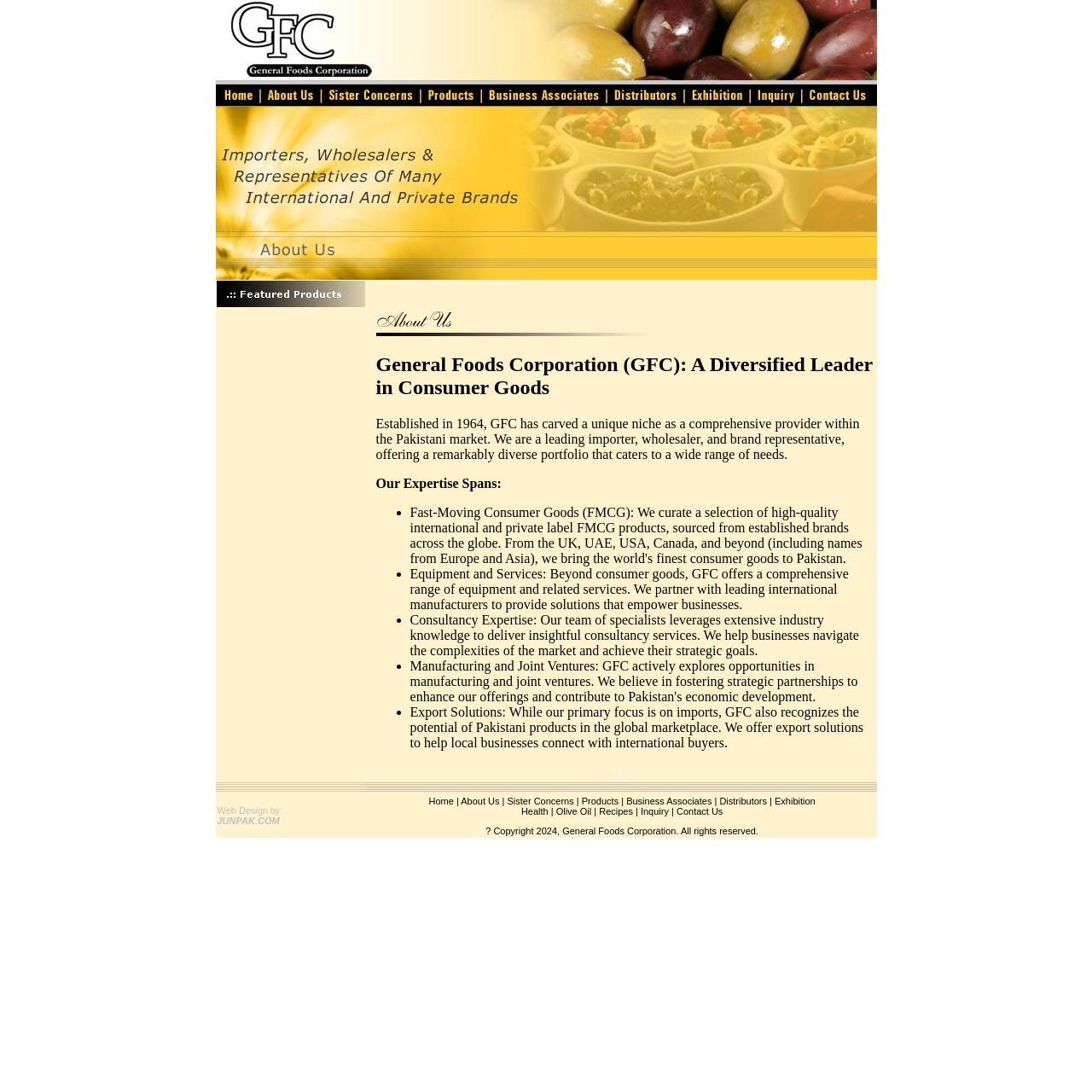What services does GFC offer beyond consumer goods?
Based on the image, give a one-word or short phrase answer.

Equipment and Services